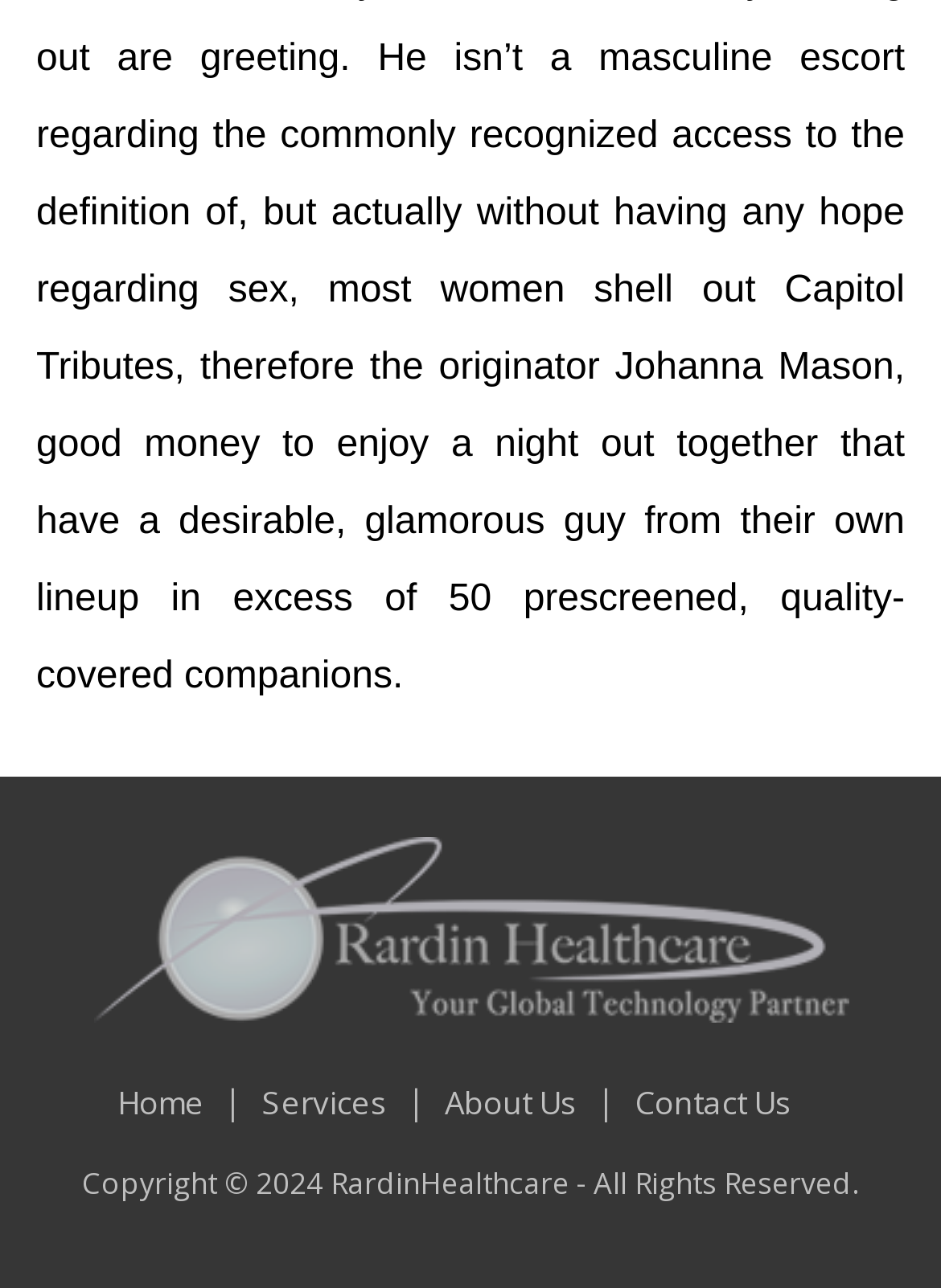Respond with a single word or phrase to the following question: What is the position of the logo on the webpage?

Top-left